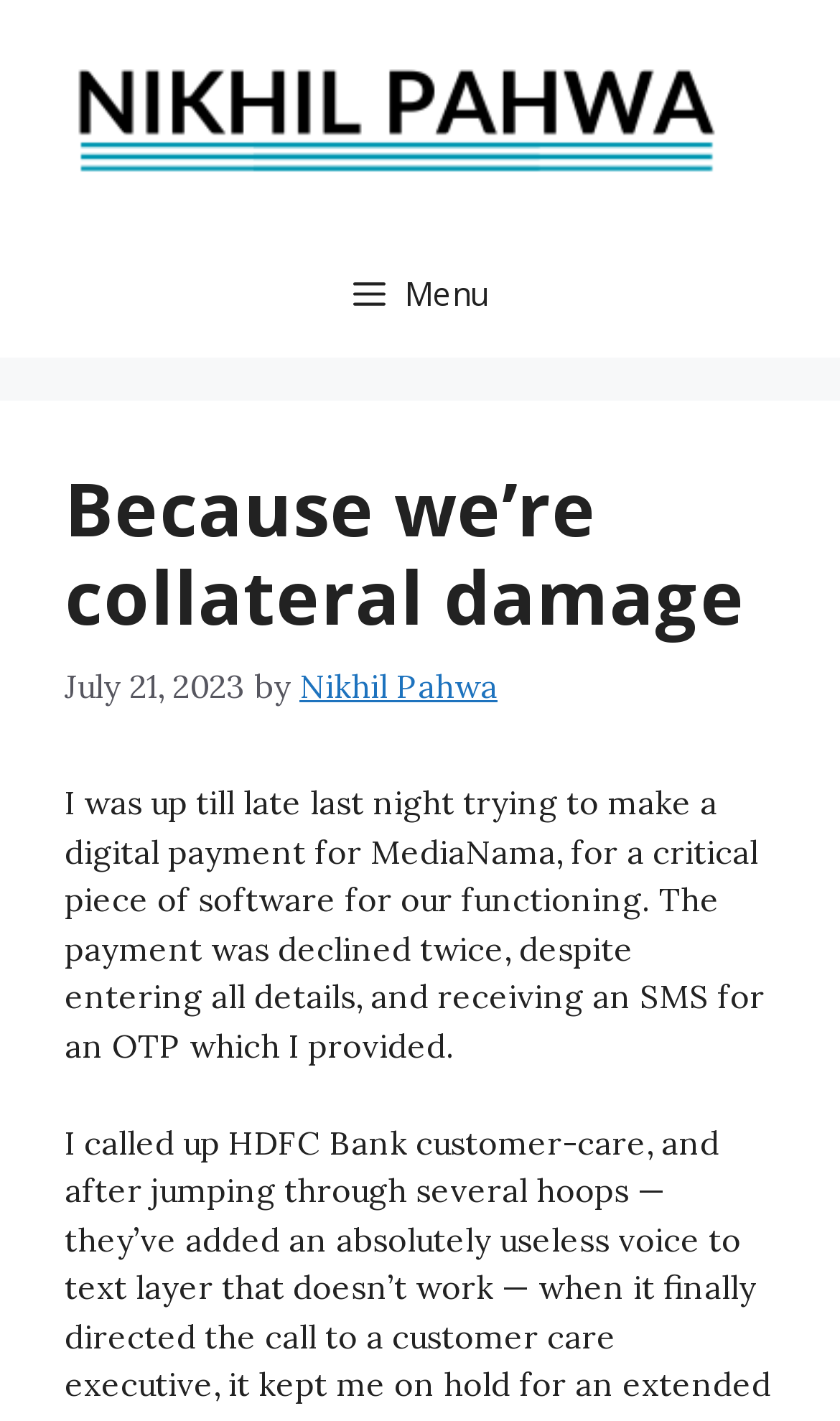What is the date of the article?
Based on the image, answer the question in a detailed manner.

I found the answer by looking at the time element which is a child of the header element, and it contains the static text 'July 21, 2023'.